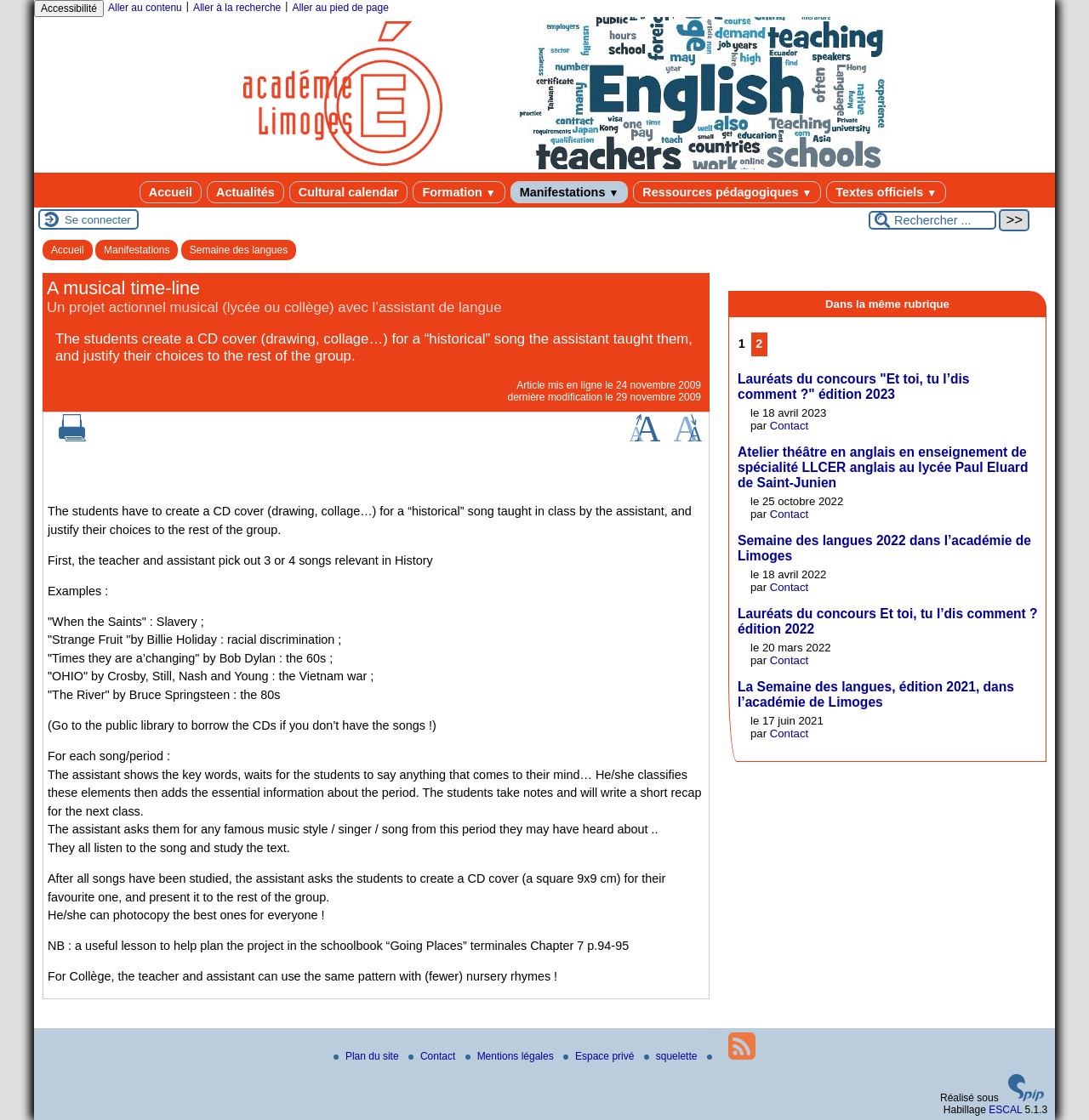Pinpoint the bounding box coordinates of the element you need to click to execute the following instruction: "Go to the 'Cultural calendar' page". The bounding box should be represented by four float numbers between 0 and 1, in the format [left, top, right, bottom].

[0.266, 0.162, 0.375, 0.181]